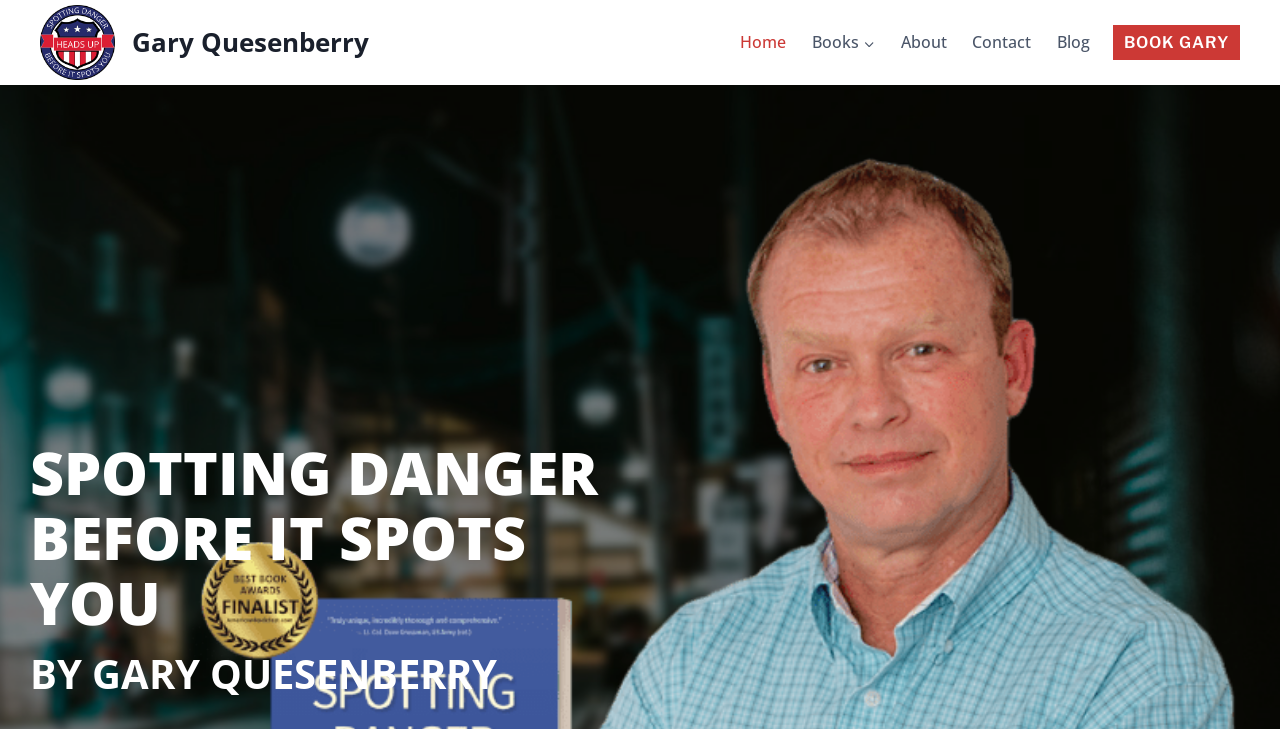Using the provided element description, identify the bounding box coordinates as (top-left x, top-left y, bottom-right x, bottom-right y). Ensure all values are between 0 and 1. Description: About

[0.694, 0.028, 0.75, 0.089]